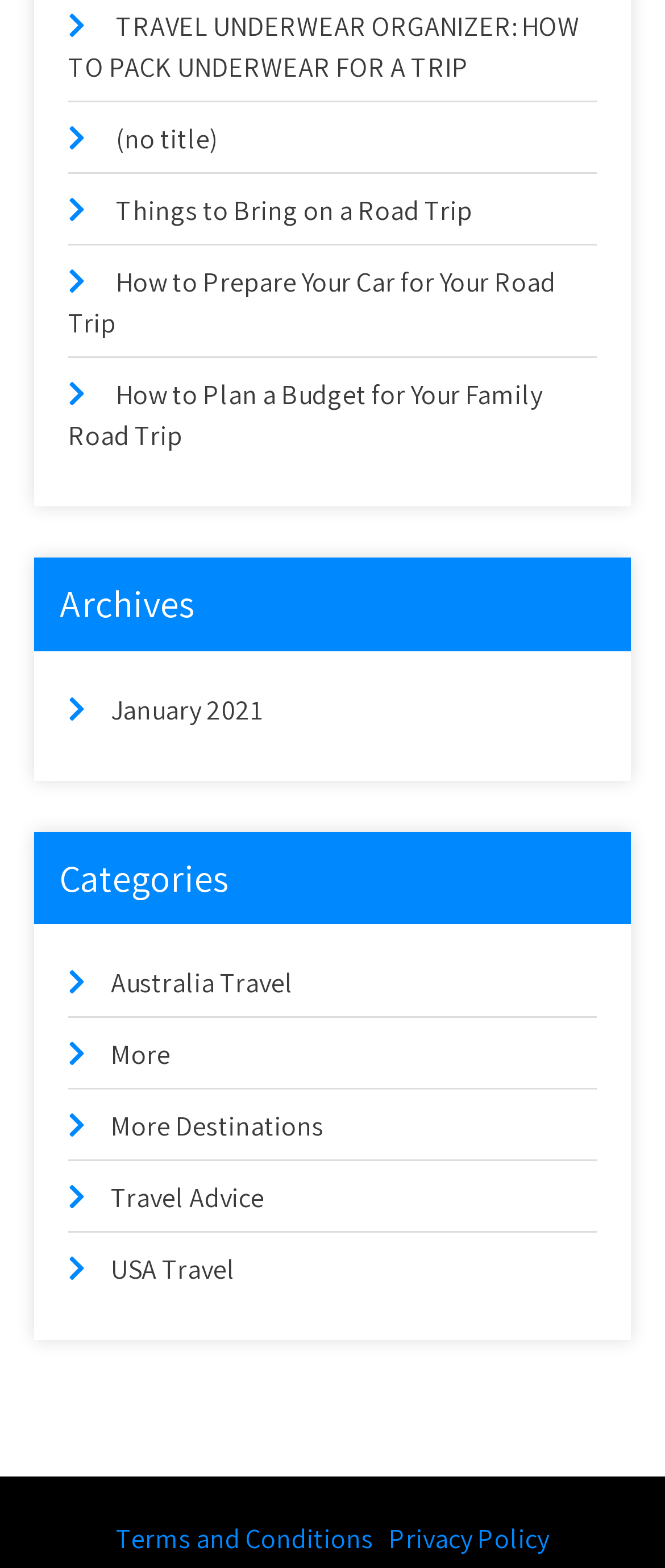Identify the bounding box coordinates for the element that needs to be clicked to fulfill this instruction: "Explore things to bring on a road trip". Provide the coordinates in the format of four float numbers between 0 and 1: [left, top, right, bottom].

[0.174, 0.123, 0.71, 0.146]